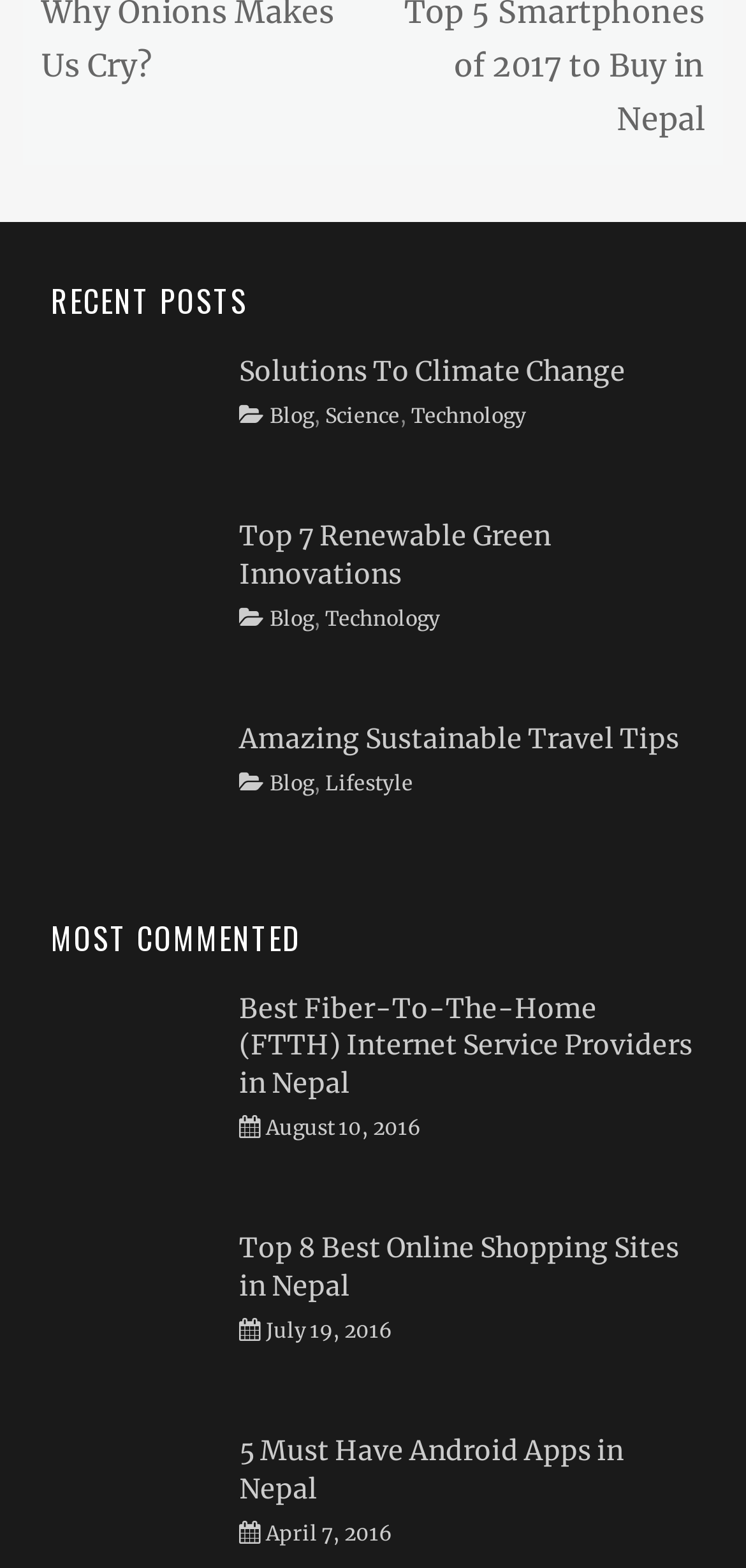Provide the bounding box coordinates of the HTML element this sentence describes: "Eco-friendly". The bounding box coordinates consist of four float numbers between 0 and 1, i.e., [left, top, right, bottom].

[0.577, 0.536, 0.687, 0.574]